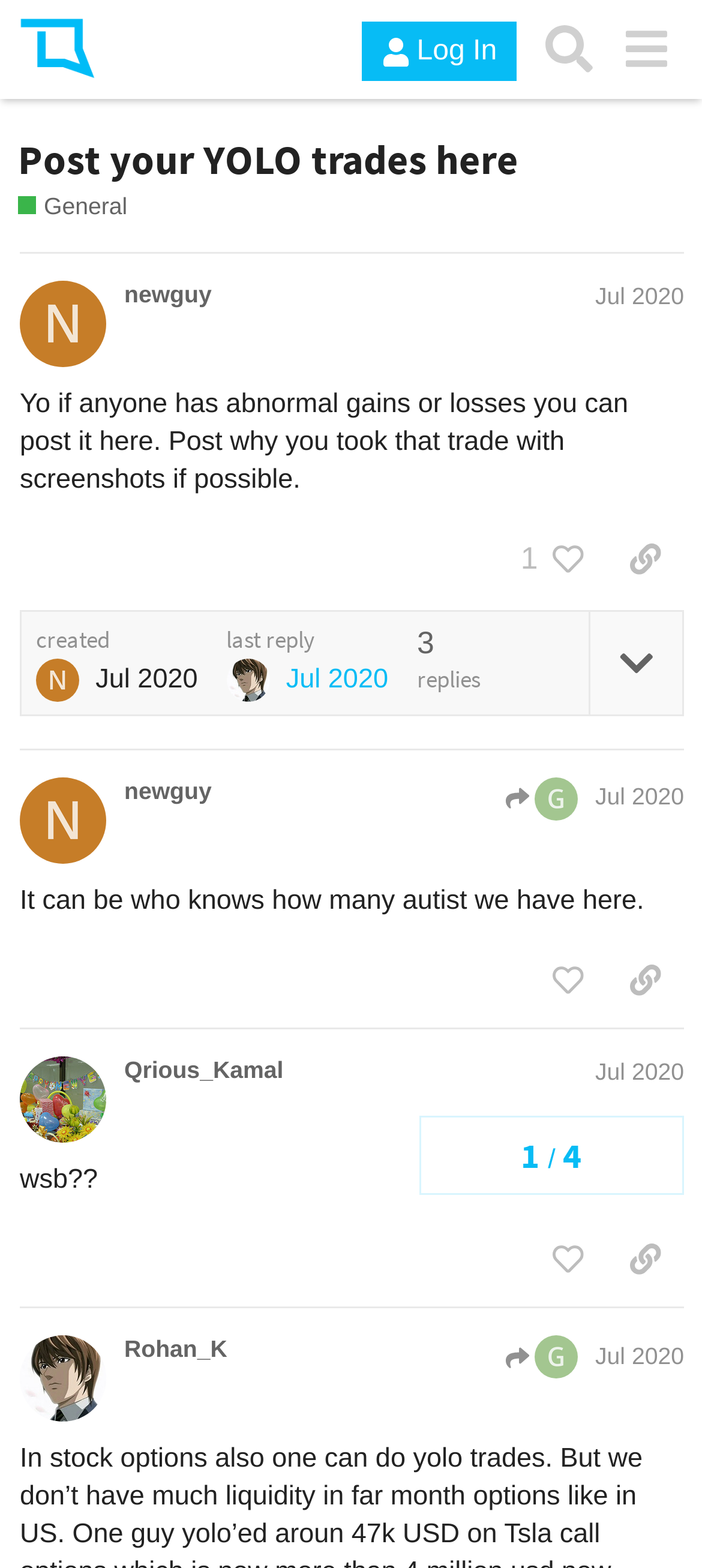Who is the author of the third post?
Based on the image, give a concise answer in the form of a single word or short phrase.

Qrious_Kamal